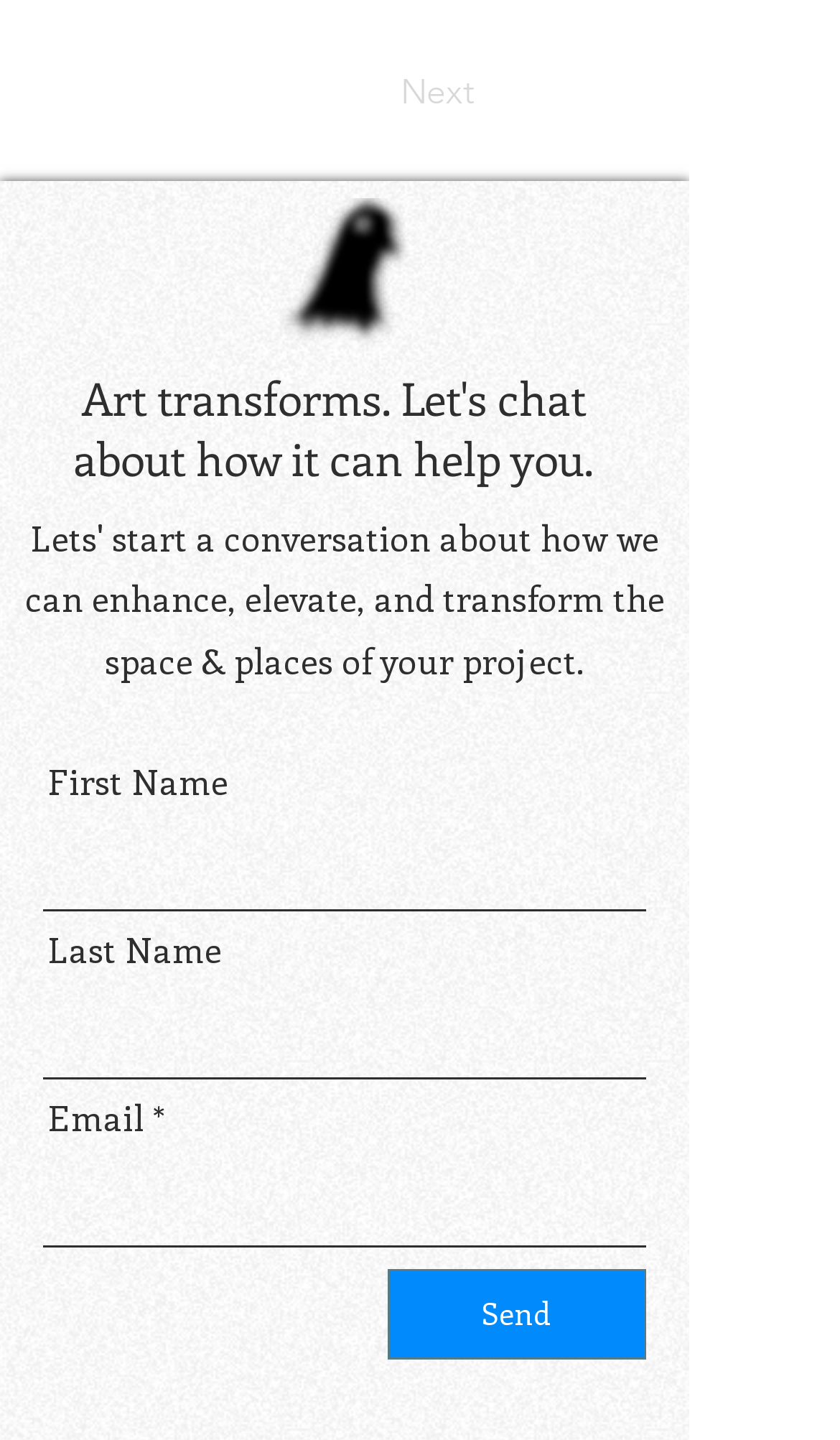What is the required field in the form?
From the image, respond with a single word or phrase.

Email